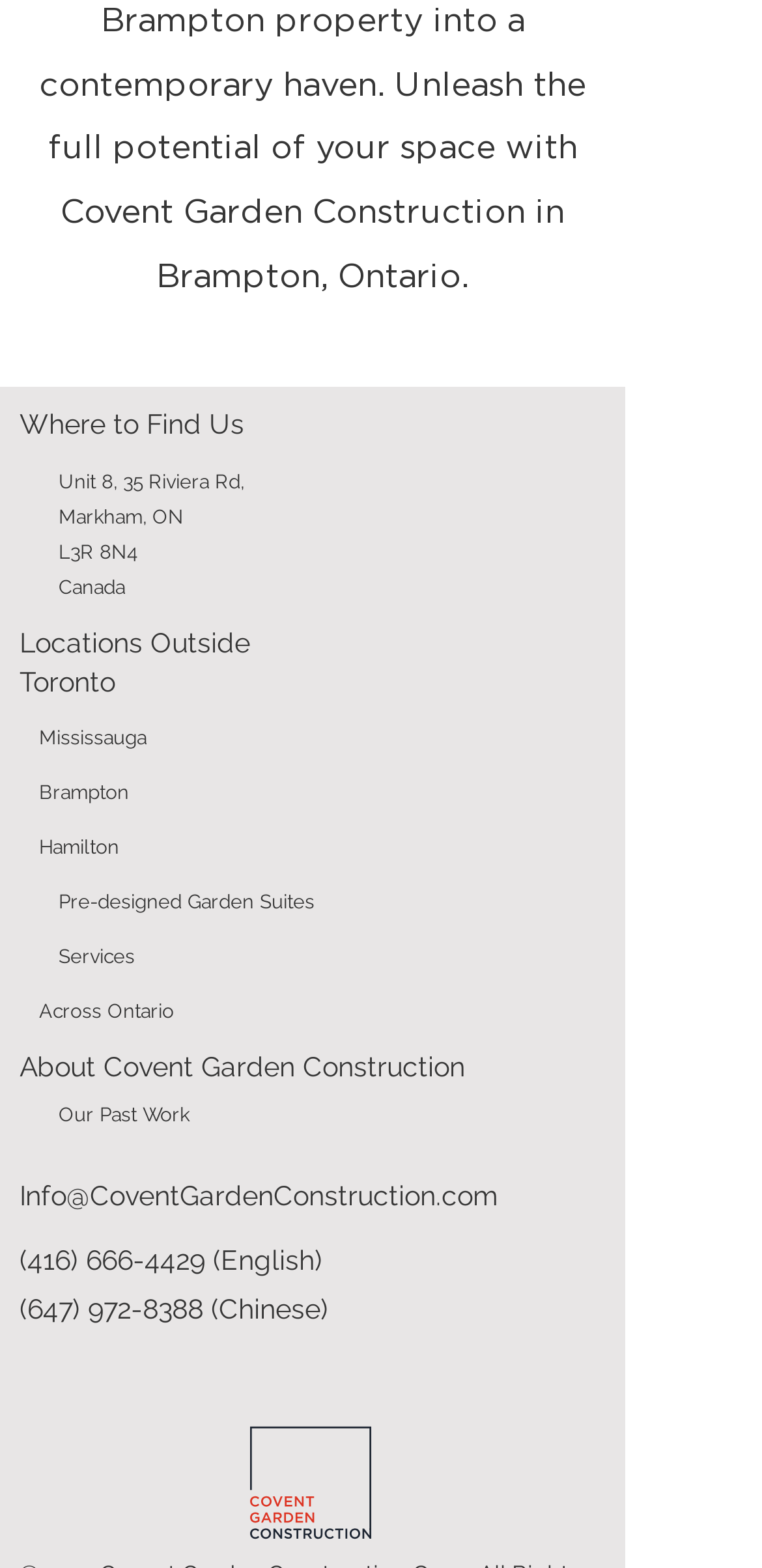Please provide a one-word or short phrase answer to the question:
What cities are listed as locations outside Toronto?

Mississauga, Brampton, Hamilton